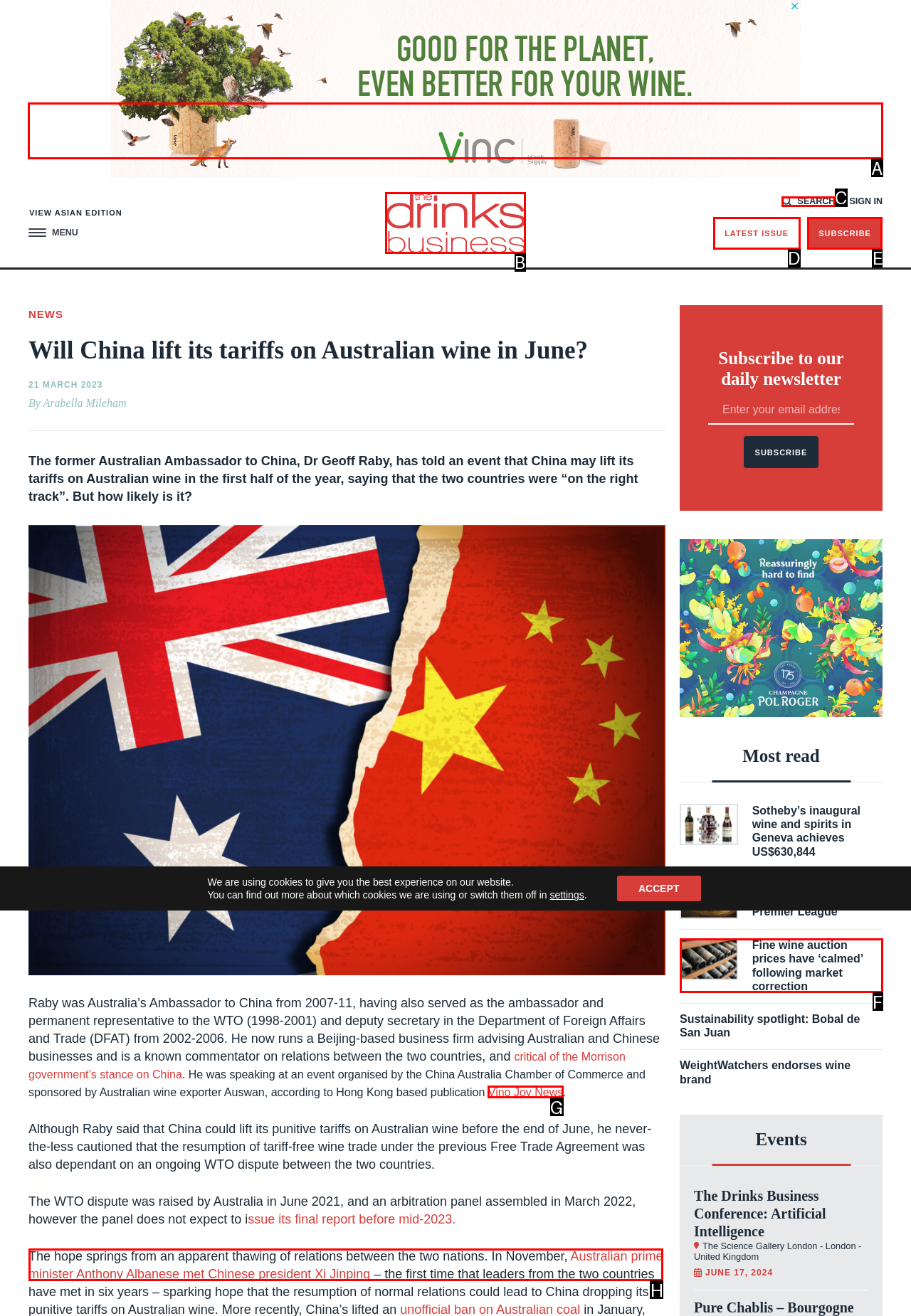Select the proper UI element to click in order to perform the following task: Visit 'butterflies rising poems' page. Indicate your choice with the letter of the appropriate option.

None